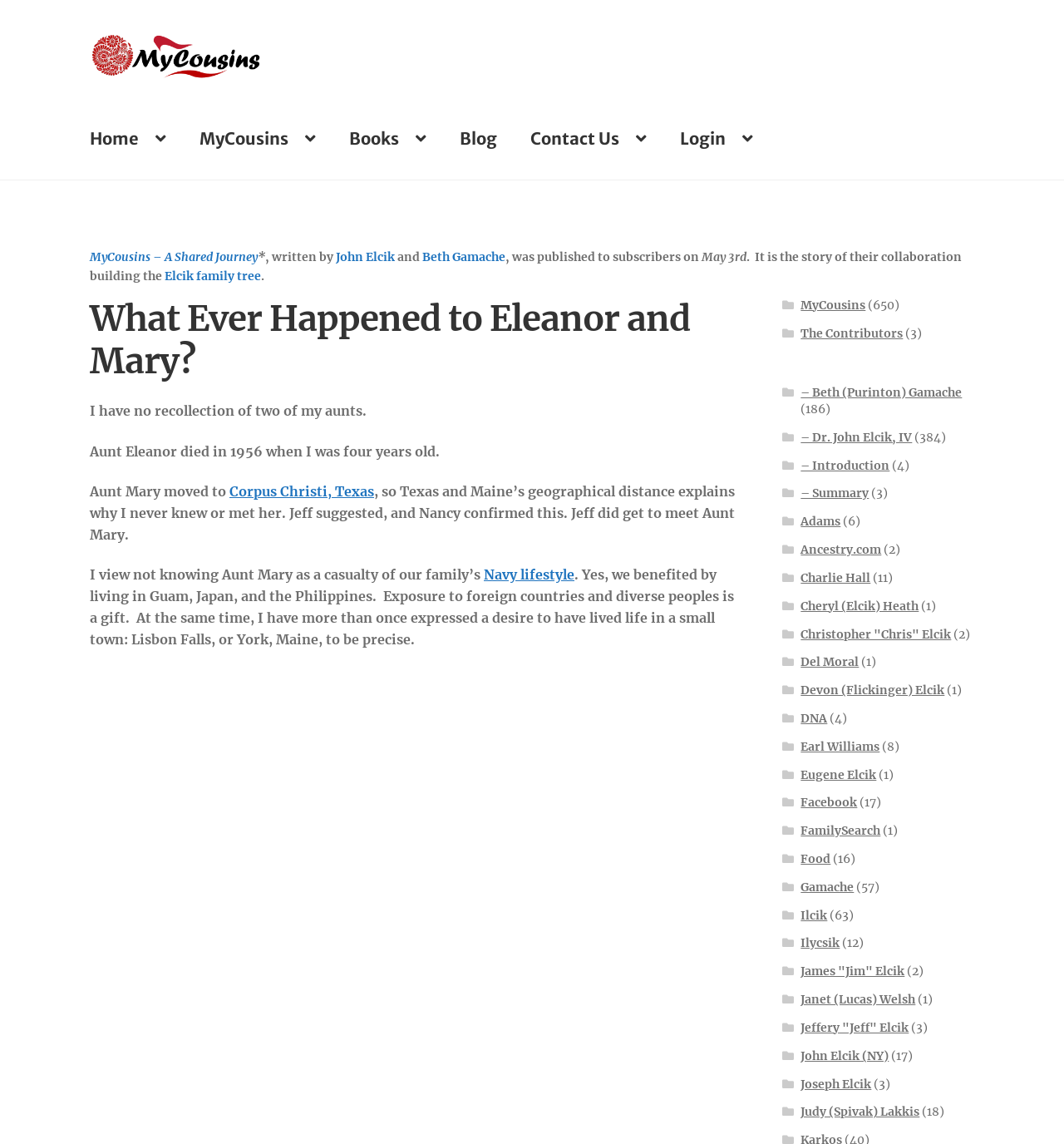Determine the bounding box coordinates for the UI element described. Format the coordinates as (top-left x, top-left y, bottom-right x, bottom-right y) and ensure all values are between 0 and 1. Element description: Judy (Spivak) Lakkis

[0.753, 0.965, 0.864, 0.978]